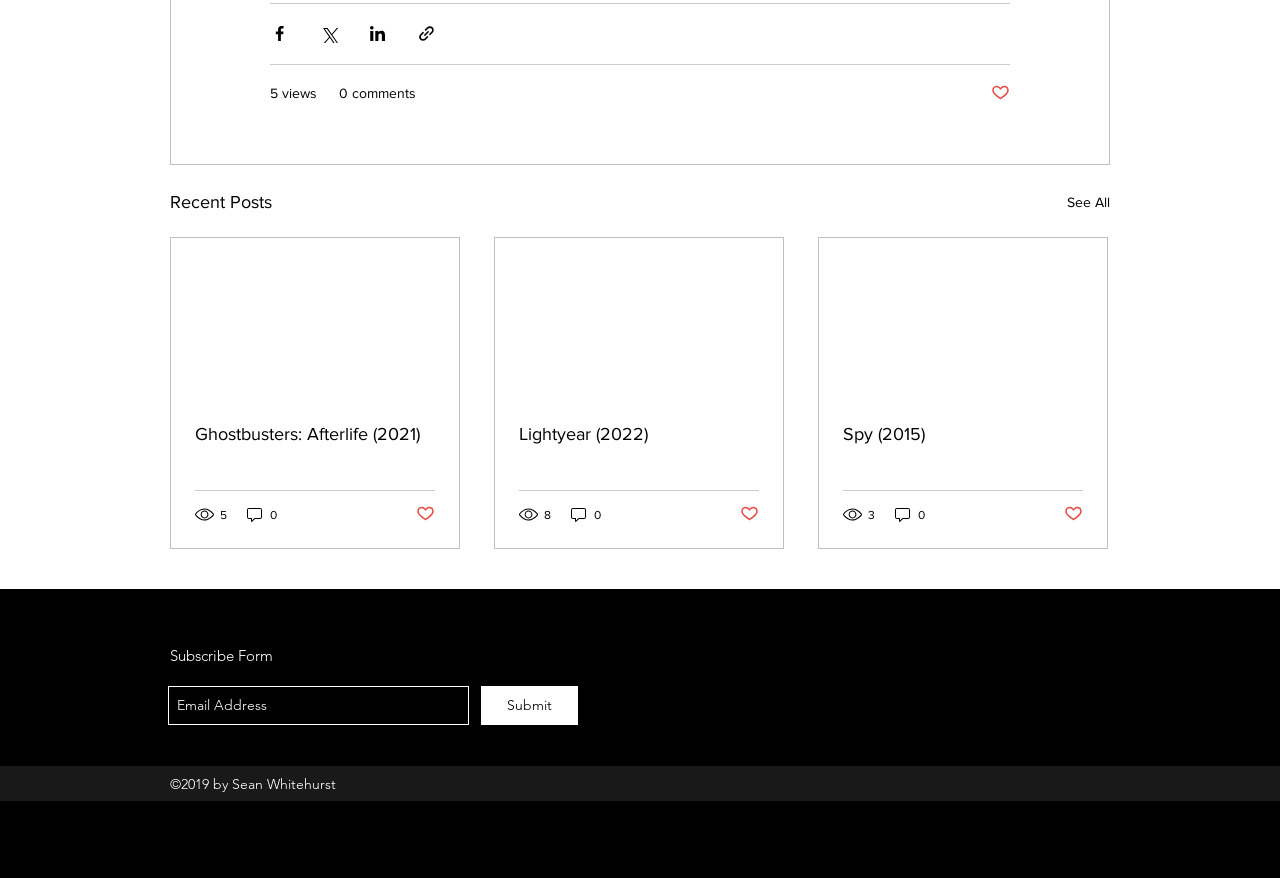Predict the bounding box coordinates of the UI element that matches this description: "See All". The coordinates should be in the format [left, top, right, bottom] with each value between 0 and 1.

[0.834, 0.214, 0.867, 0.247]